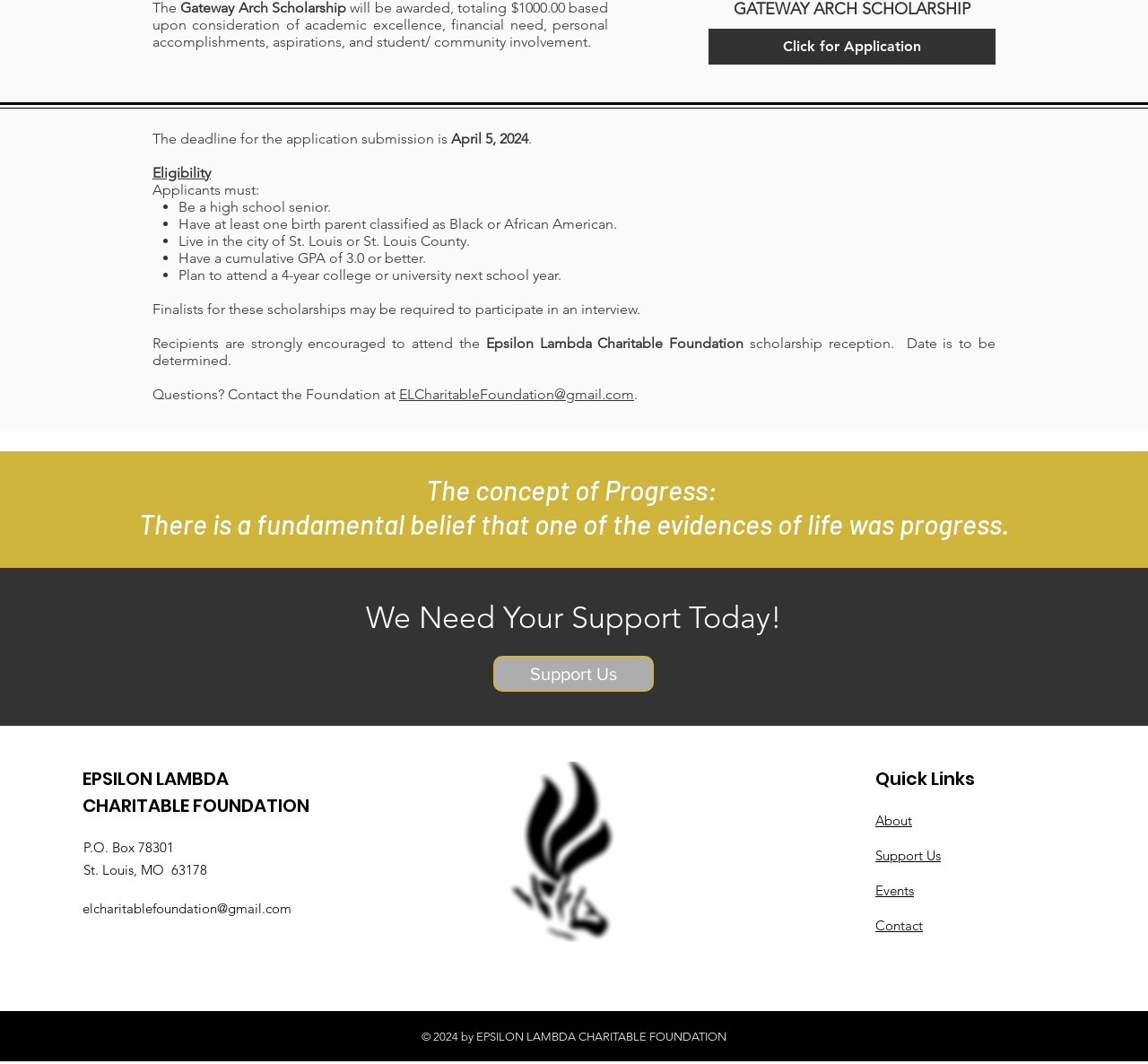Utilize the information from the image to answer the question in detail:
What is the concept of progress according to the foundation?

The concept of progress according to the foundation is mentioned in the text 'The concept of Progress: There is a fundamental belief that one of the evidences of life was progress.' which is located at the bottom of the webpage.